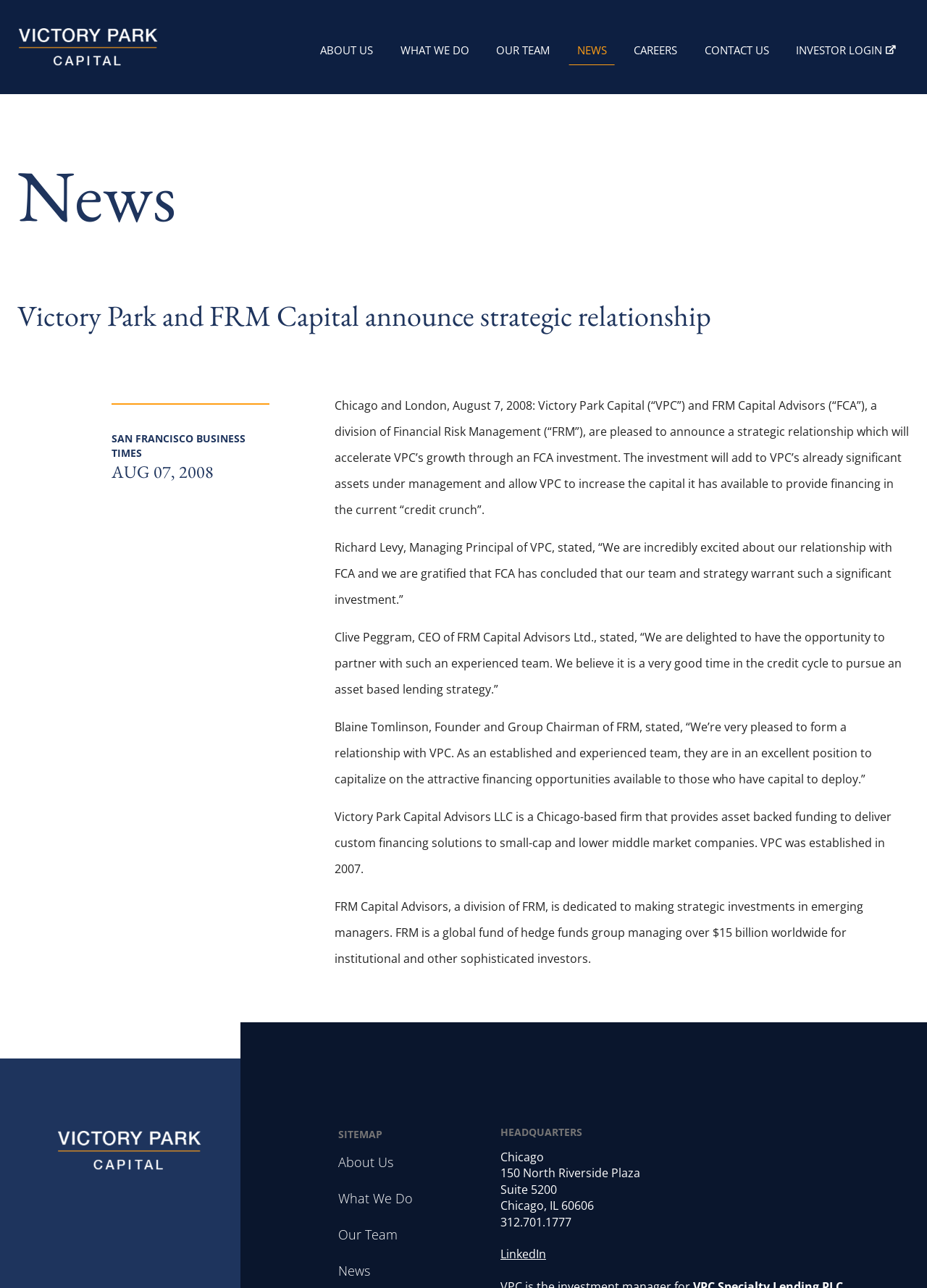Identify the bounding box coordinates of the section that should be clicked to achieve the task described: "Login as an investor".

[0.859, 0.033, 0.952, 0.045]